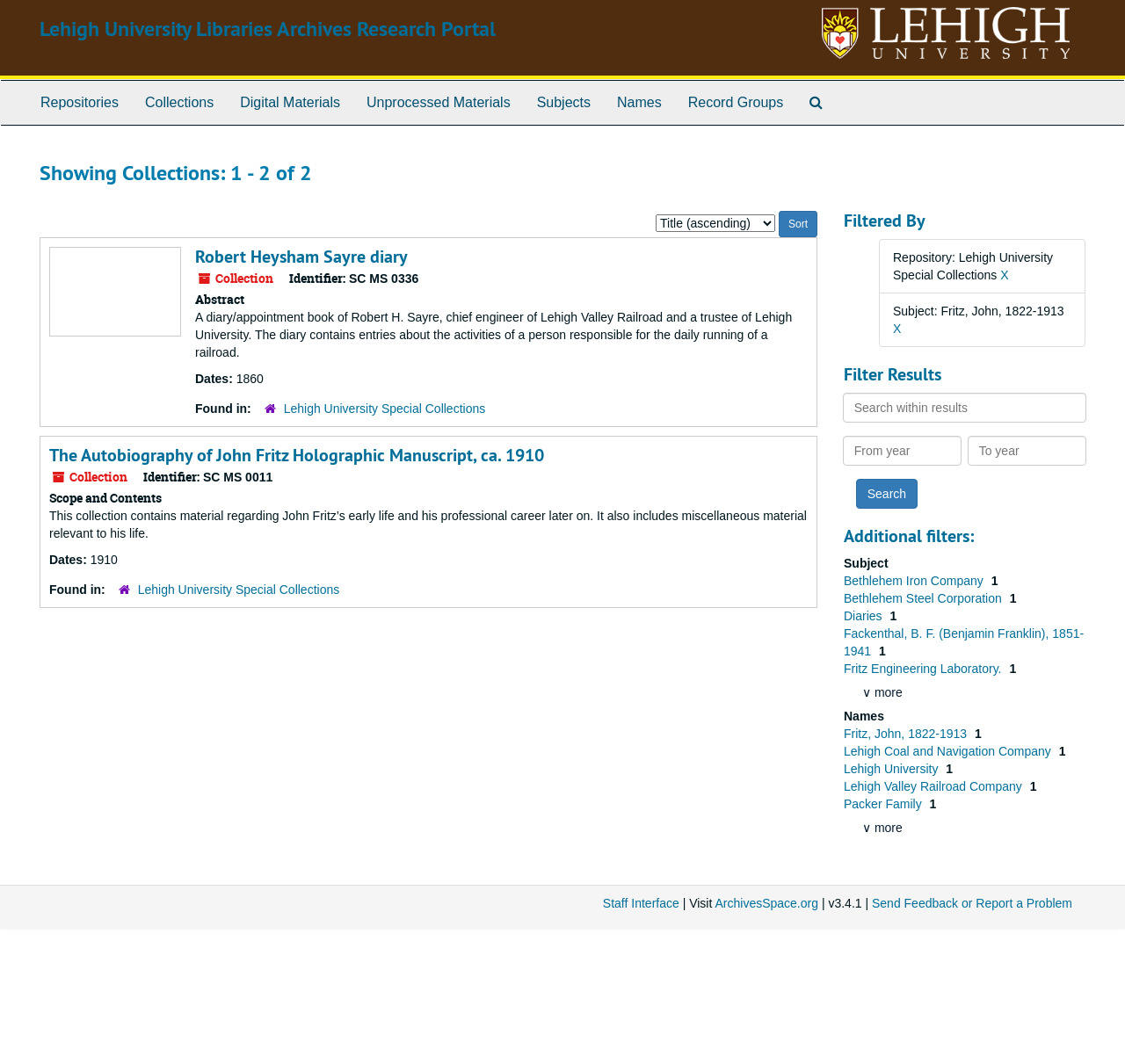Generate a thorough caption detailing the webpage content.

The webpage is a collection page from Lehigh University Libraries Archives Research Portal. At the top, there is a heading with the title "Lehigh University Libraries Archives Research Portal" and a link with the same text. To the right of the title, there is a Lehigh University logo. Below the title, there is a top-level navigation menu with links to "Repositories", "Collections", "Digital Materials", "Unprocessed Materials", "Subjects", "Names", "Record Groups", and "Search The Archives".

The main content of the page is divided into two sections. The first section displays a list of collections, with two collections shown. Each collection has a heading with the title of the collection, followed by a link to the collection, and then a description of the collection. The first collection is "Robert Heysham Sayre diary" and the second collection is "The Autobiography of John Fritz Holographic Manuscript, ca. 1910".

The second section is a filtering and searching area. There is a heading "Filtered By" with a repository filter set to "Lehigh University Special Collections" and a subject filter set to "Fritz, John, 1822-1913". There are also links to remove these filters. Below the filters, there is a "Filter Results" heading with a search box to search within the results, and options to filter by date range. There are also additional filters listed, including "Subject", "Names", and more, with links to specific filters.

At the bottom of the page, there is a "∨ more" link, indicating that there are more filters available.